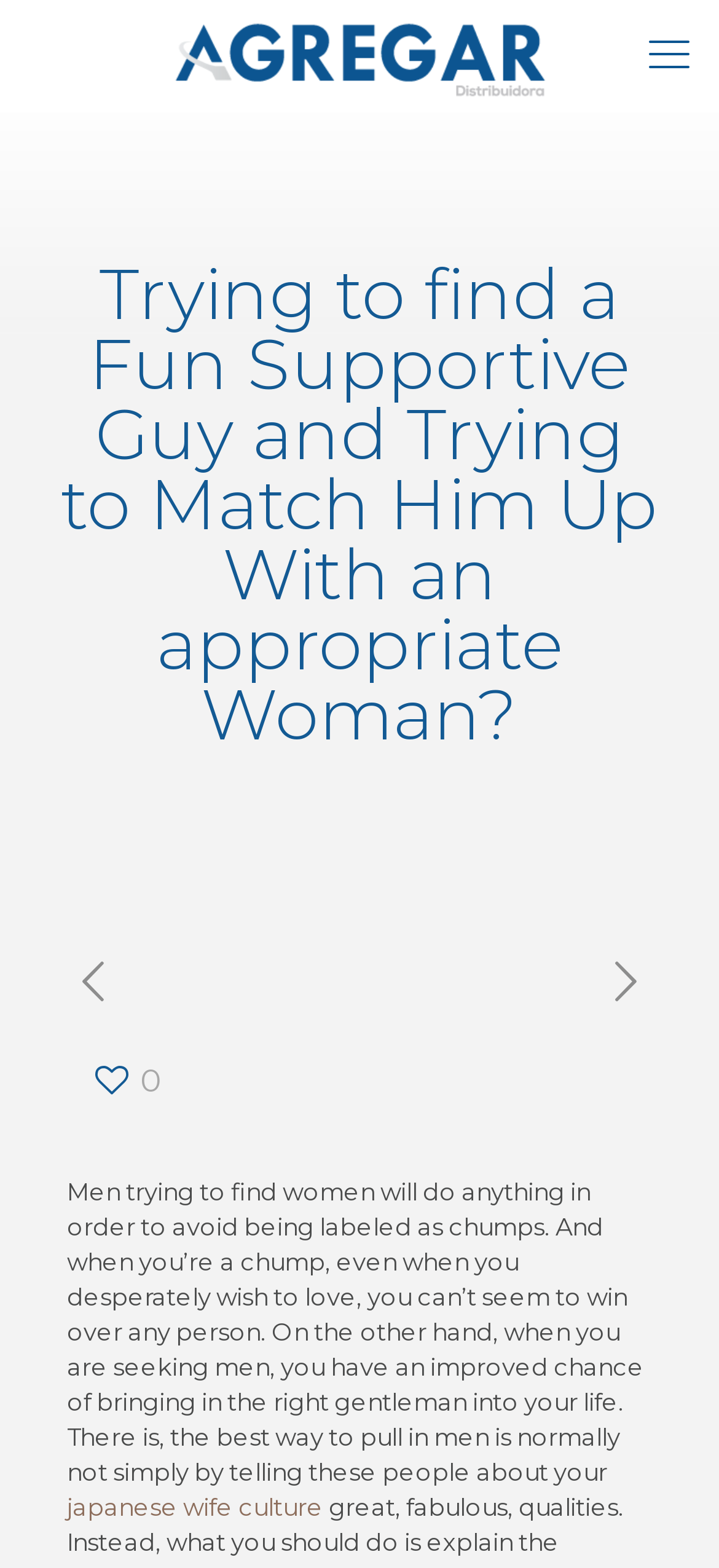What is the purpose of the webpage?
Please provide a single word or phrase in response based on the screenshot.

To provide dating advice